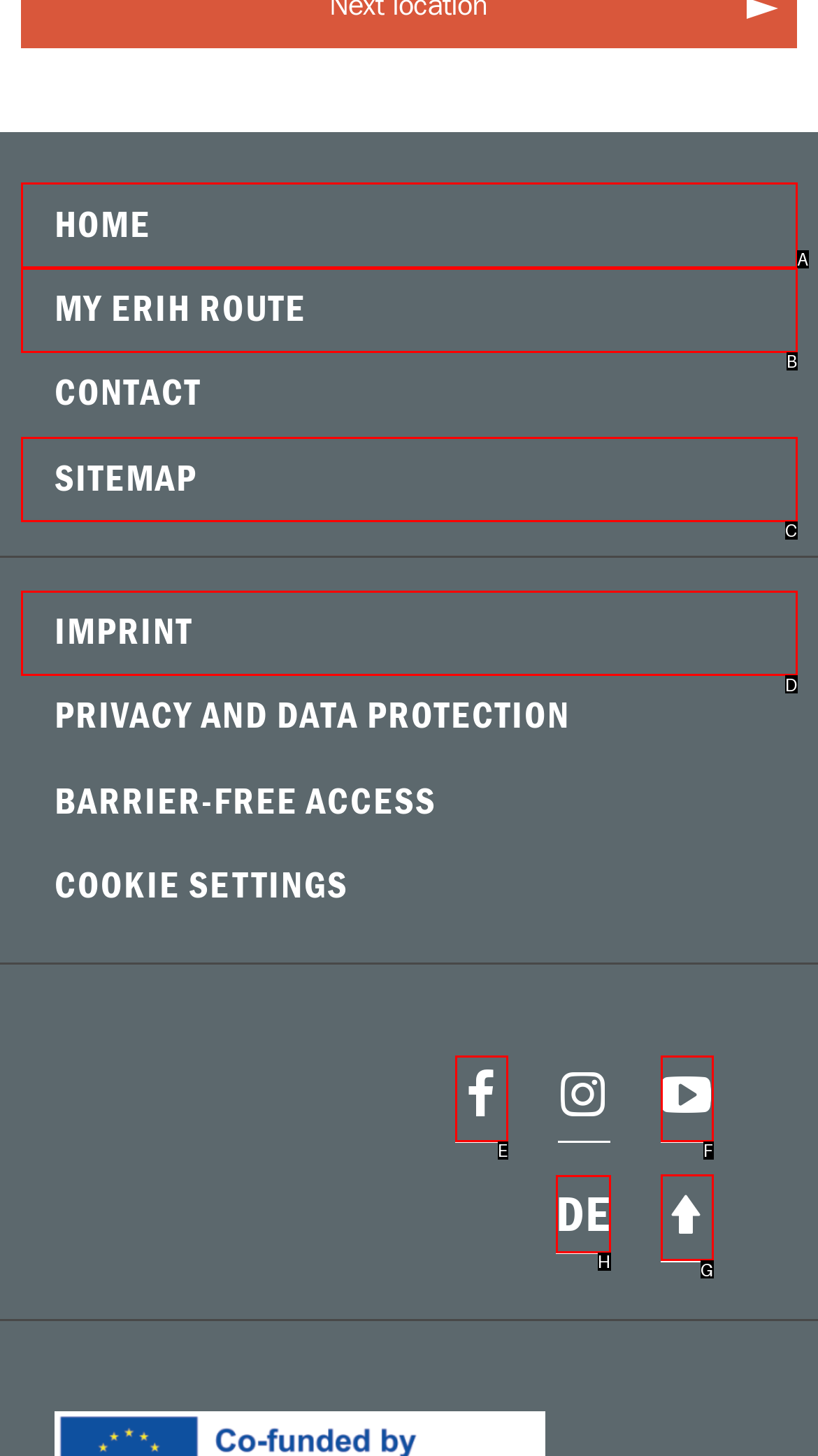Determine which element should be clicked for this task: scroll to top
Answer with the letter of the selected option.

G